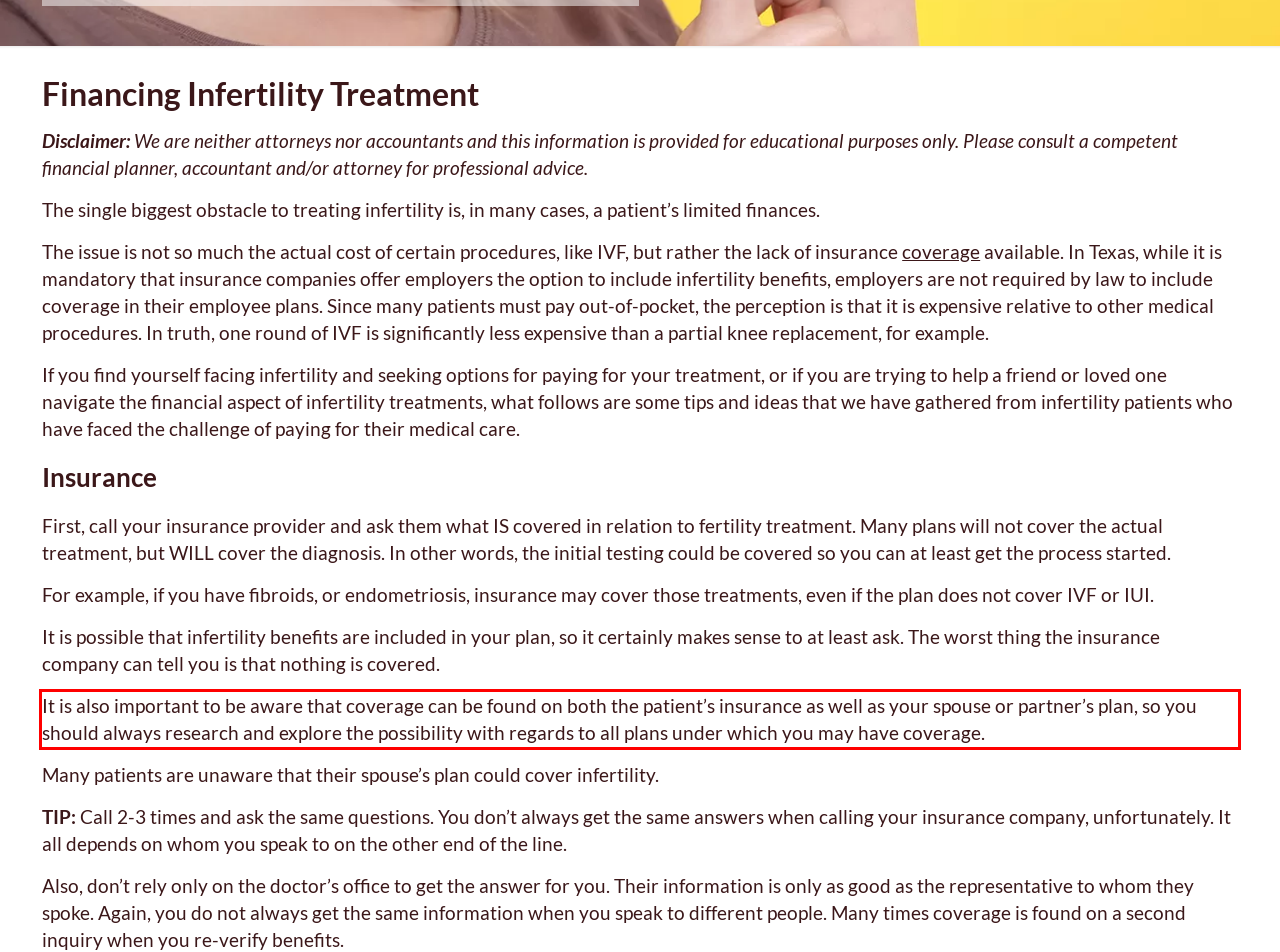Locate the red bounding box in the provided webpage screenshot and use OCR to determine the text content inside it.

It is also important to be aware that coverage can be found on both the patient’s insurance as well as your spouse or partner’s plan, so you should always research and explore the possibility with regards to all plans under which you may have coverage.